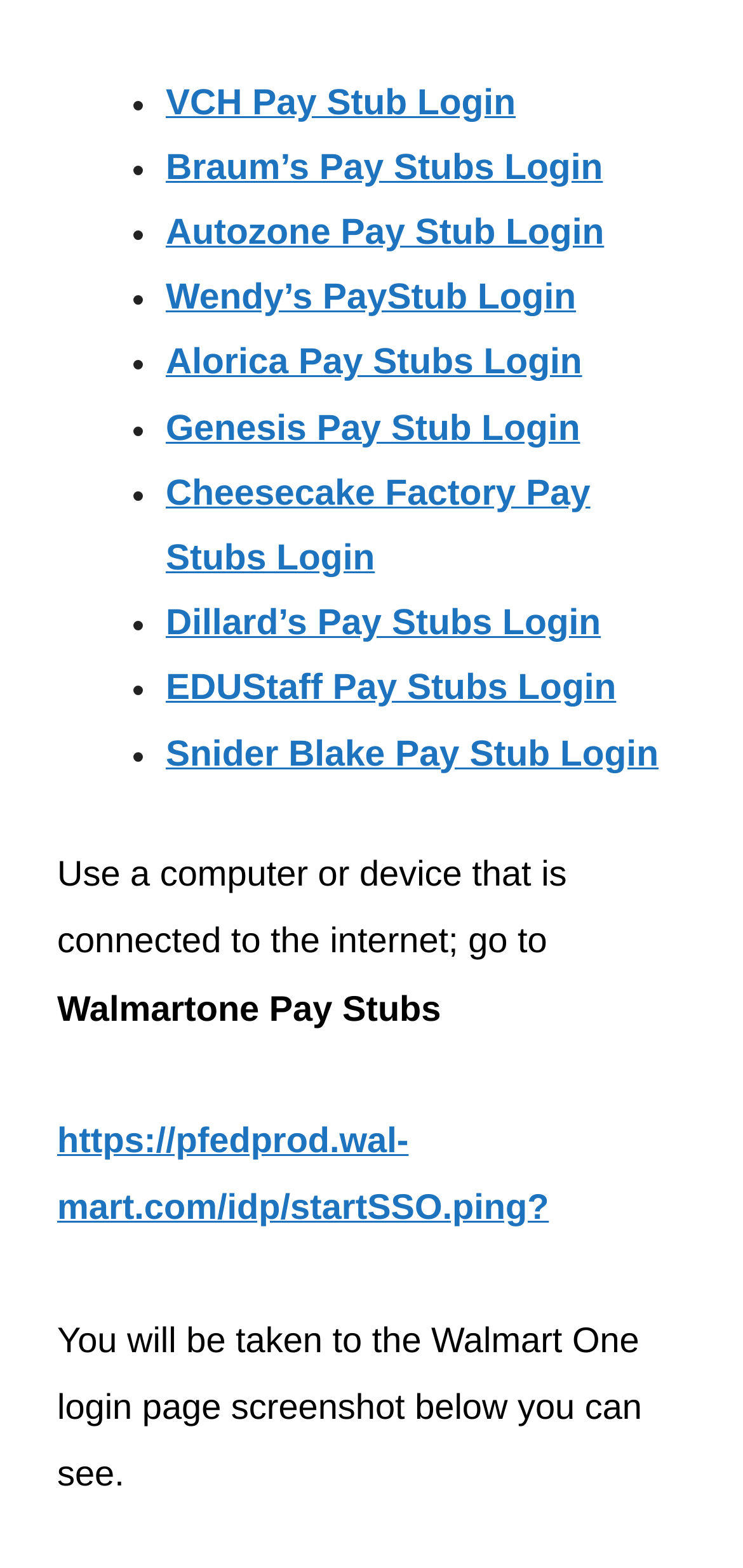Please specify the bounding box coordinates of the region to click in order to perform the following instruction: "Click VCH Pay Stub Login".

[0.223, 0.053, 0.694, 0.078]